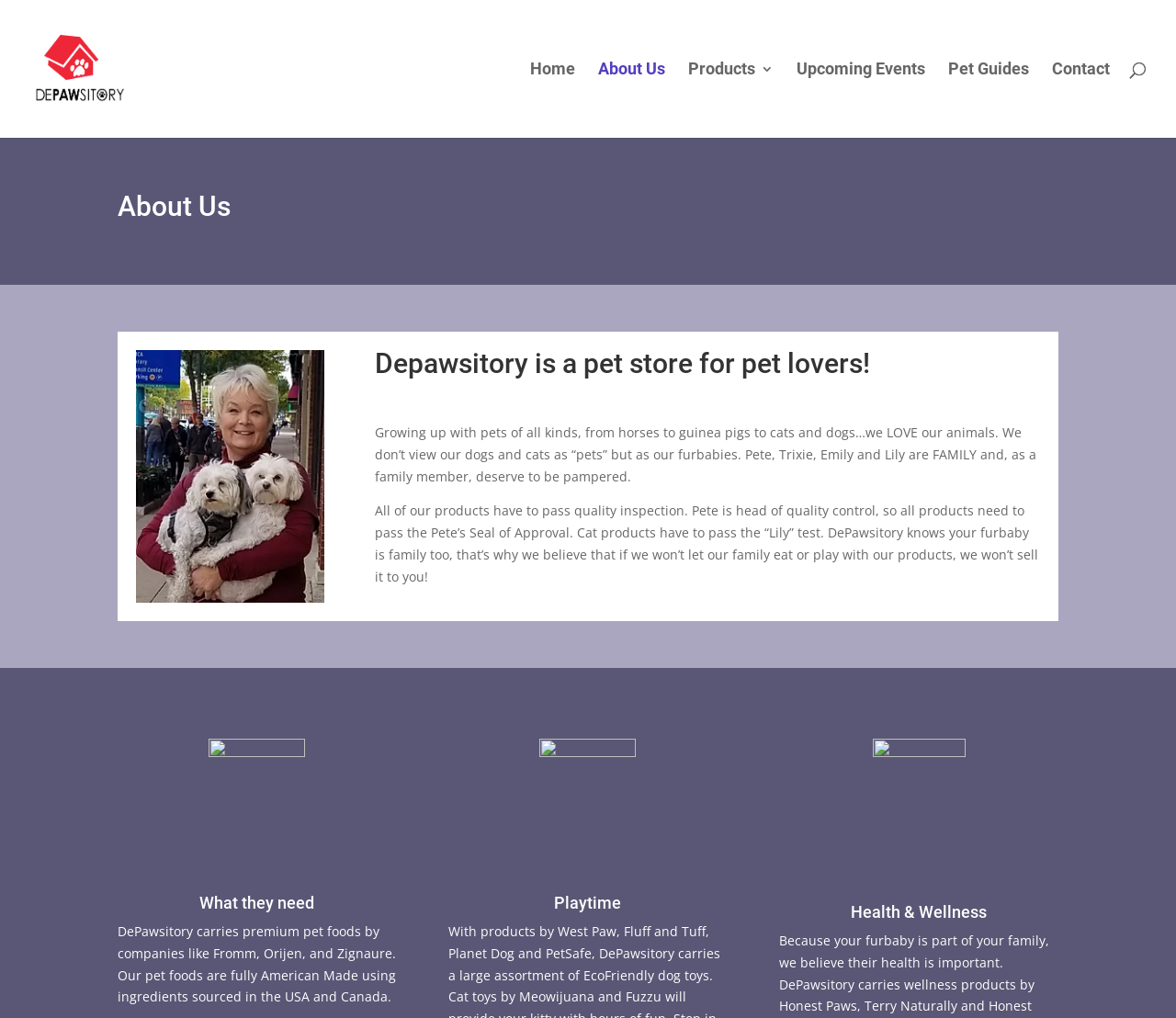What is the purpose of the 'Lily' test?
Using the image, answer in one word or phrase.

For cat products